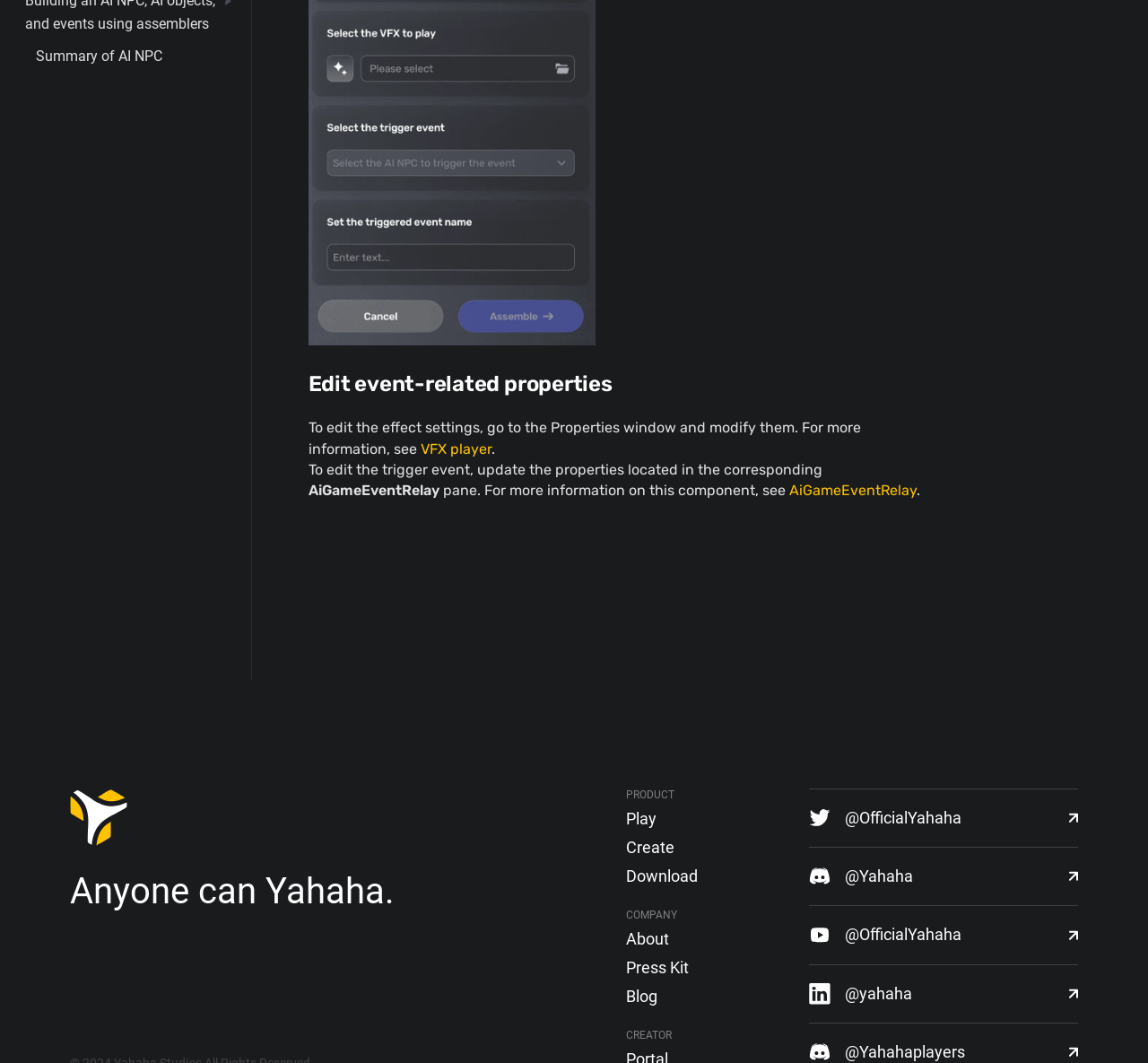What social media platforms are linked?
Answer with a single word or short phrase according to what you see in the image.

Twitter, Discord, LinkedIn